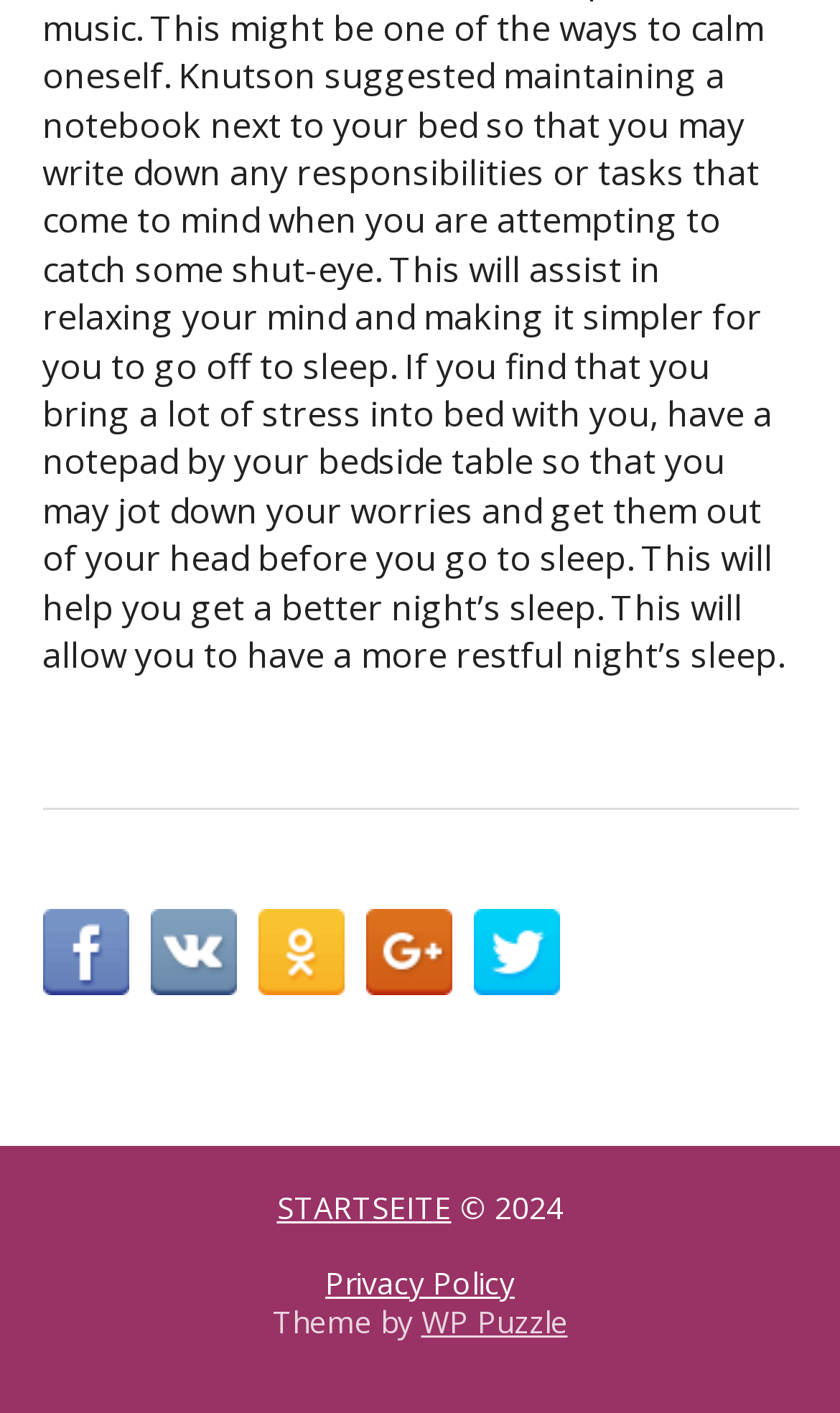Answer with a single word or phrase: 
What social media platforms can be used to share content?

Facebook, VK, OK, Google+, Twitter